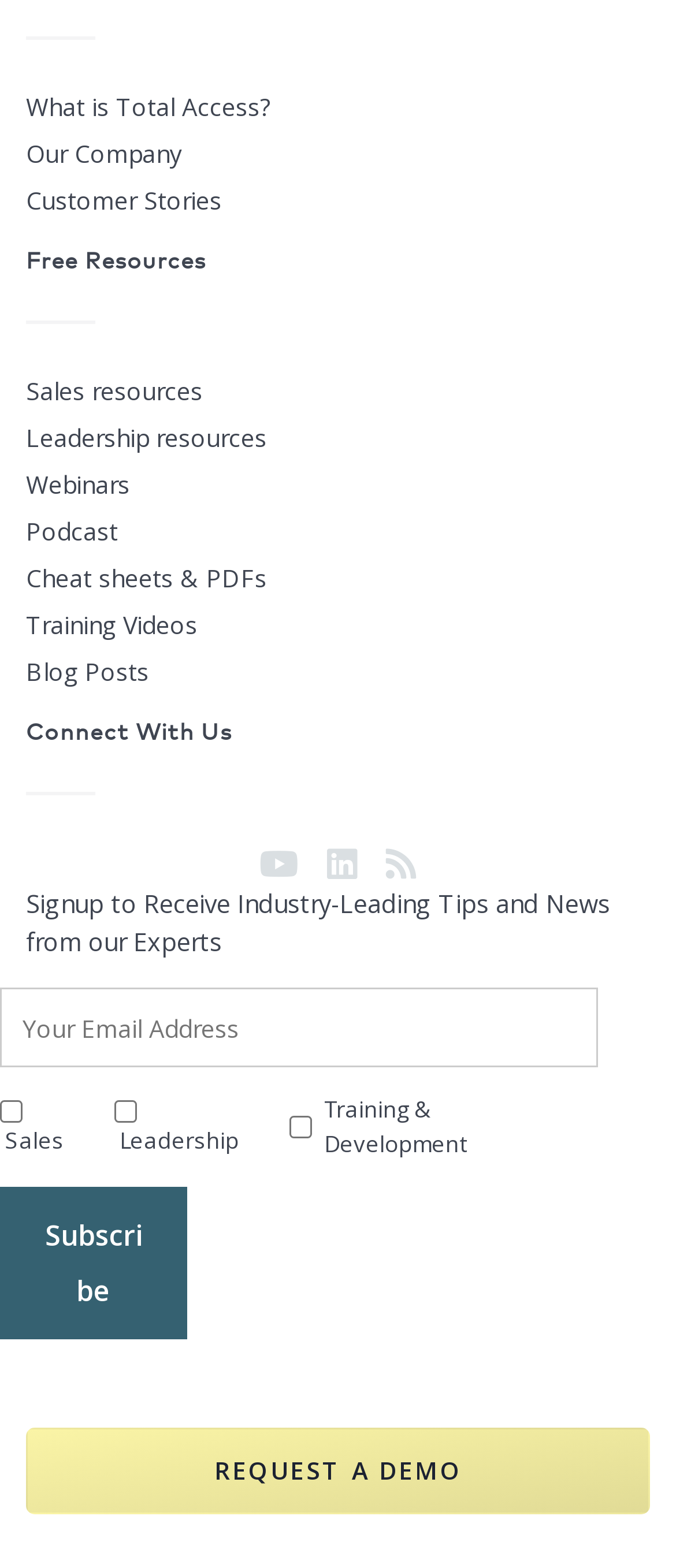Identify the bounding box of the UI element described as follows: "Podcast". Provide the coordinates as four float numbers in the range of 0 to 1 [left, top, right, bottom].

[0.038, 0.328, 0.174, 0.349]